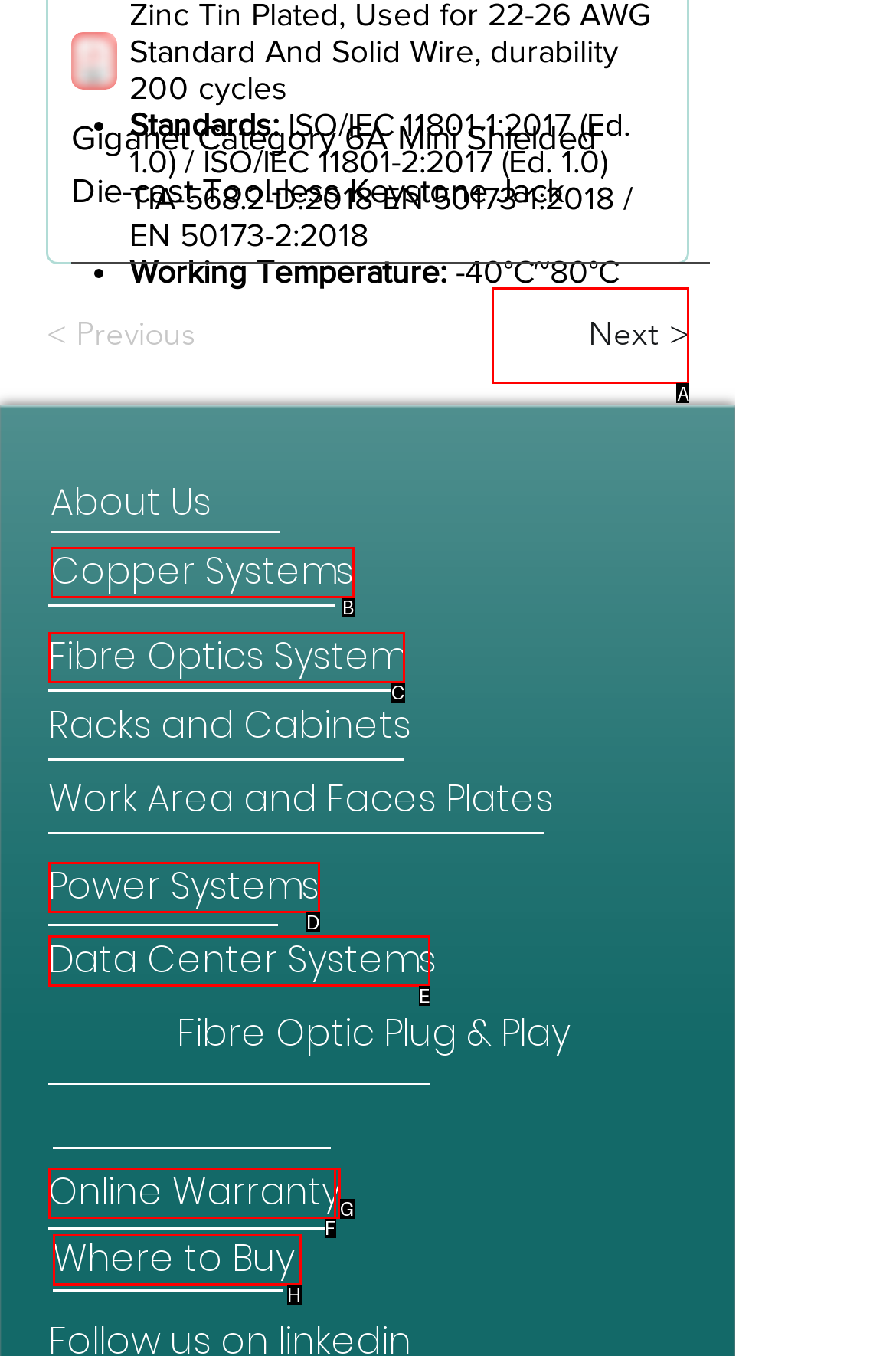Identify the correct UI element to click to achieve the task: Click the 'Next >' button.
Answer with the letter of the appropriate option from the choices given.

A